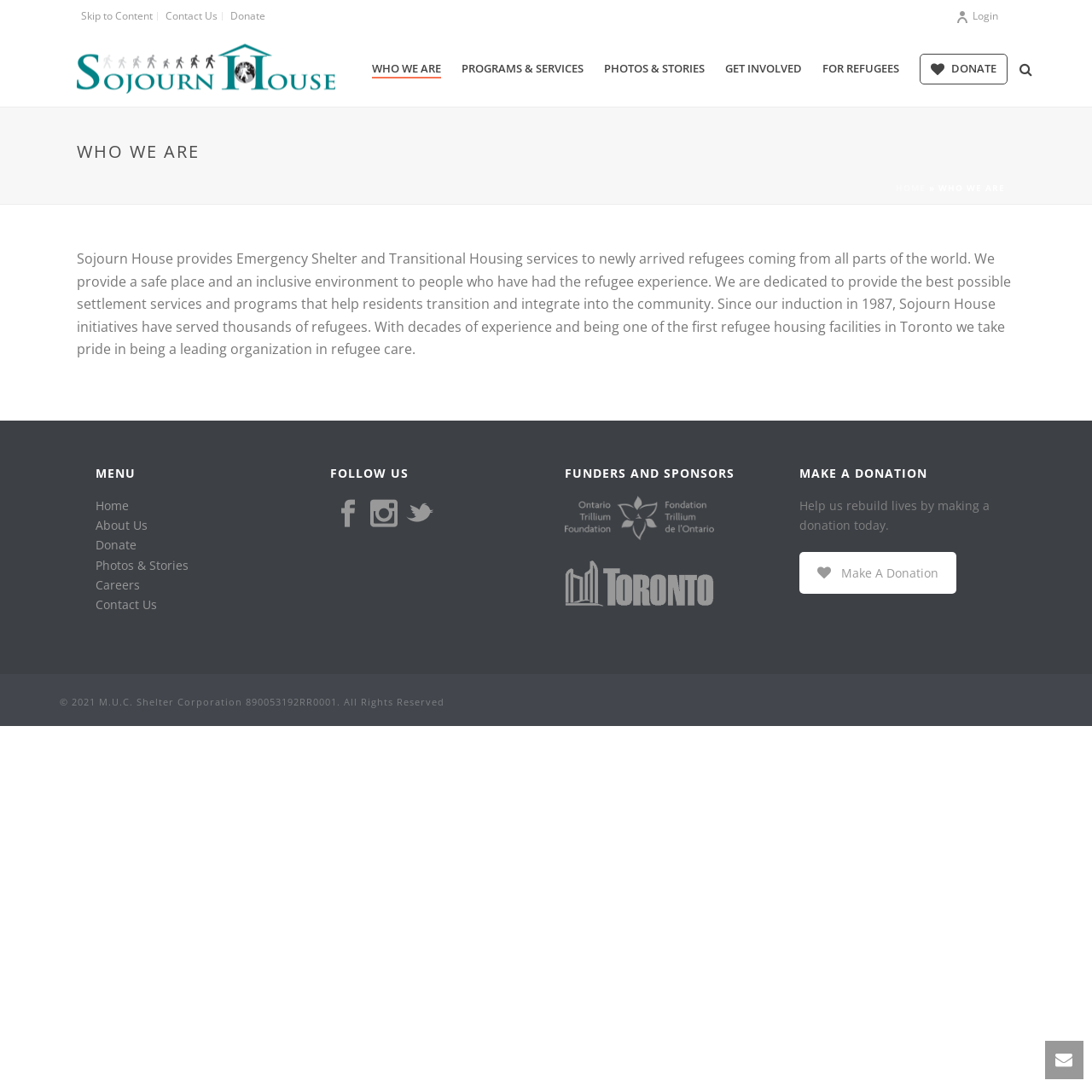Kindly determine the bounding box coordinates for the clickable area to achieve the given instruction: "Login to the system".

[0.875, 0.008, 0.914, 0.021]